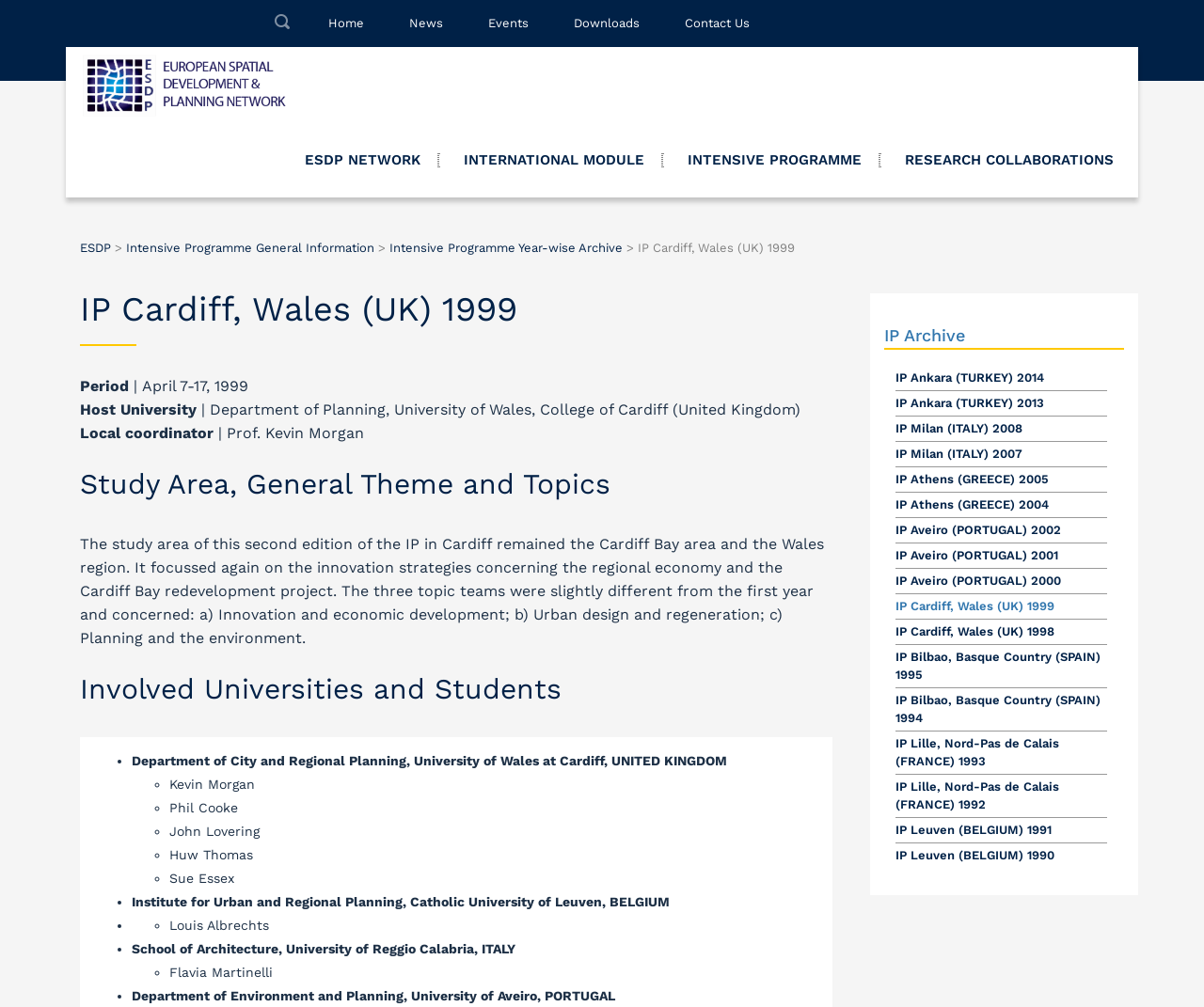Identify the bounding box coordinates for the UI element described as: "IP Cardiff, Wales (UK) 1998".

[0.744, 0.614, 0.92, 0.638]